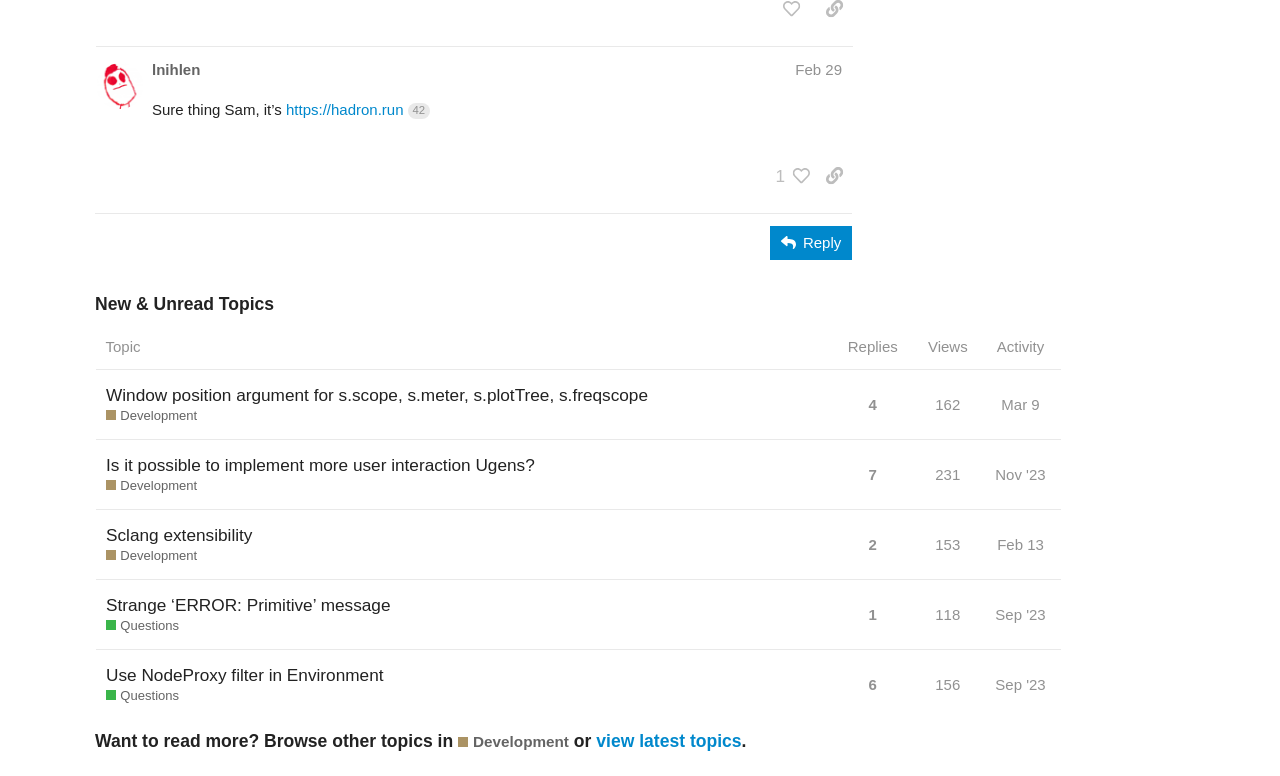Find and indicate the bounding box coordinates of the region you should select to follow the given instruction: "View the topic 'Window position argument for s.scope, s.meter, s.plotTree, s.freqscope'".

[0.075, 0.492, 0.653, 0.566]